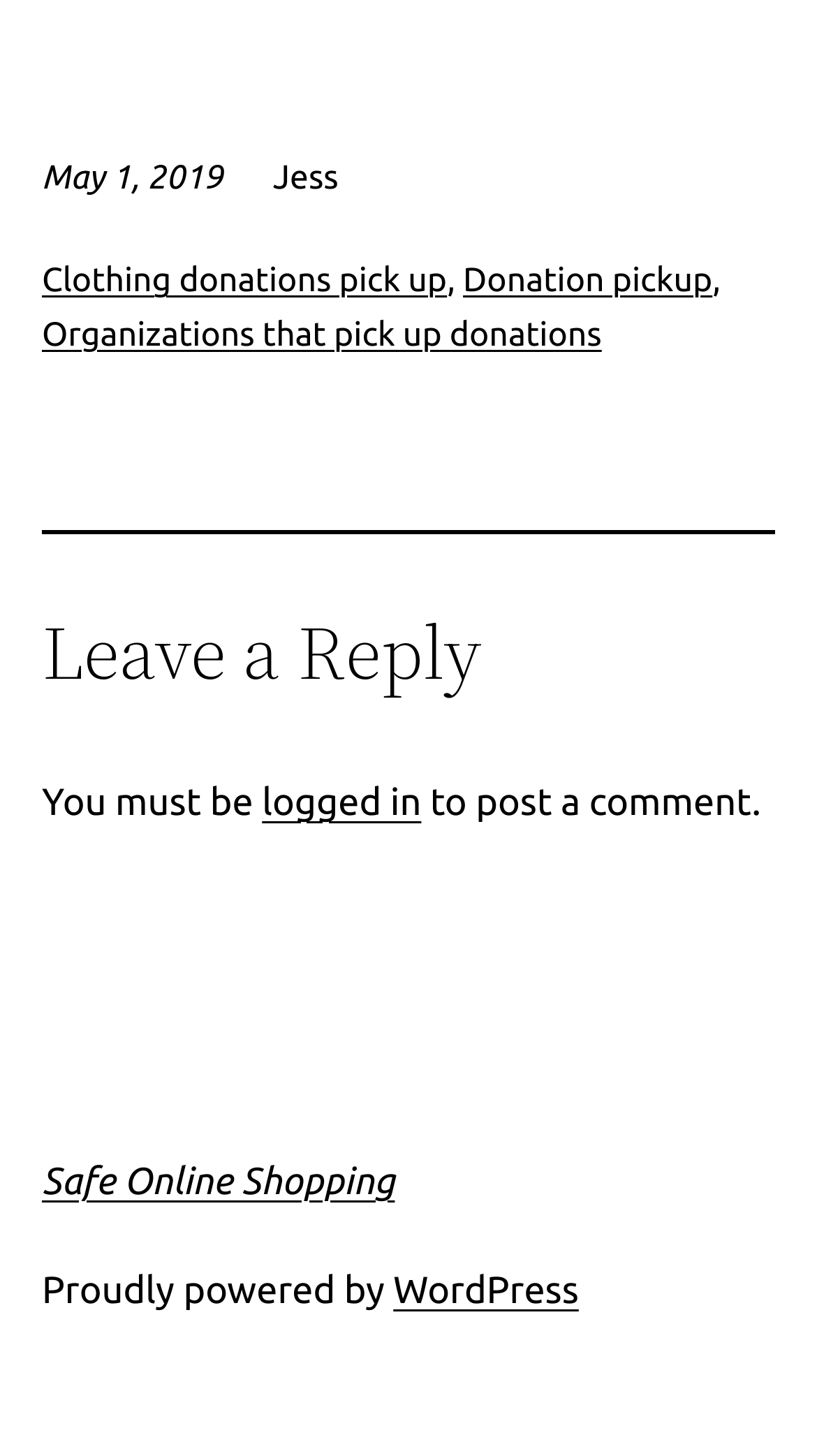Please provide a one-word or phrase answer to the question: 
What is required to post a comment?

Logged in